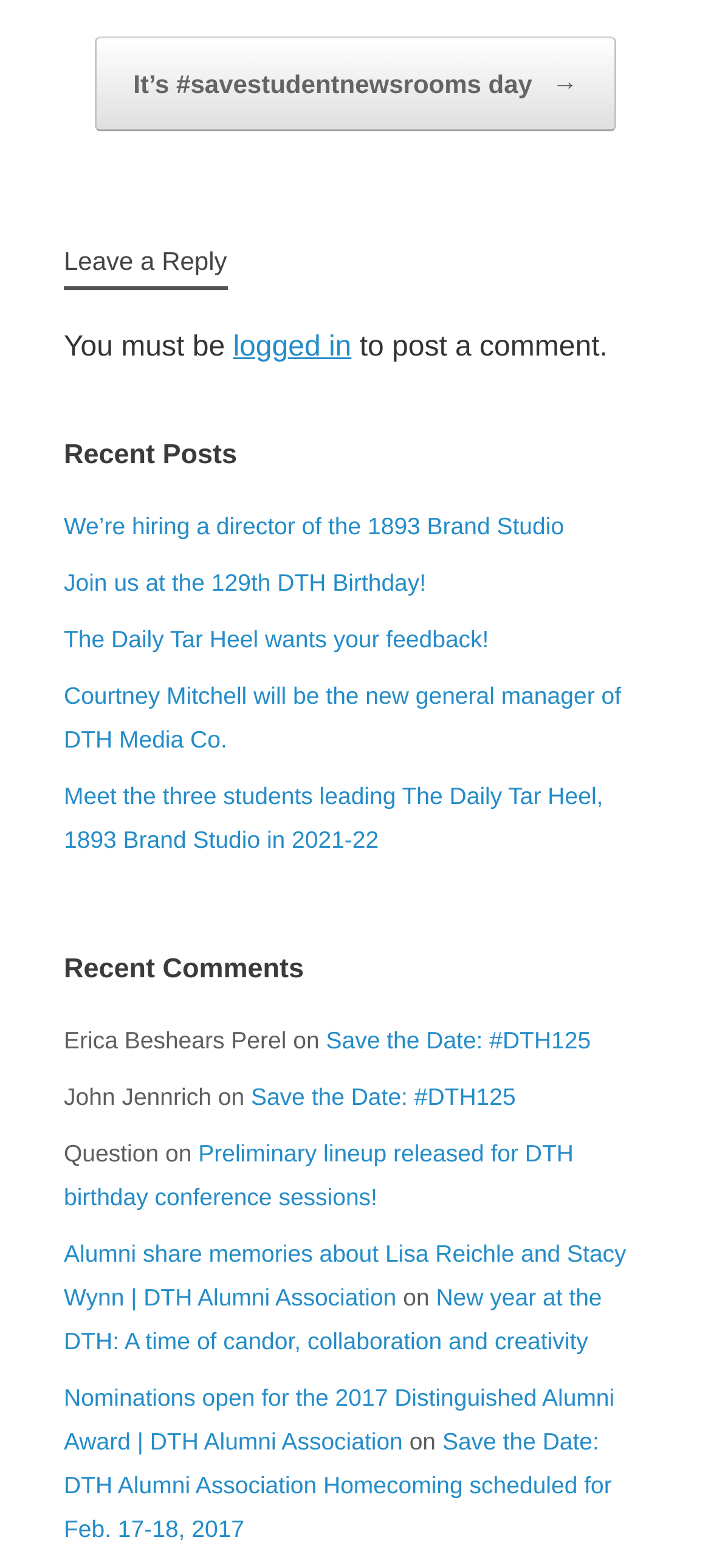Provide a one-word or one-phrase answer to the question:
What is the title of the first recent post?

We’re hiring a director of the 1893 Brand Studio